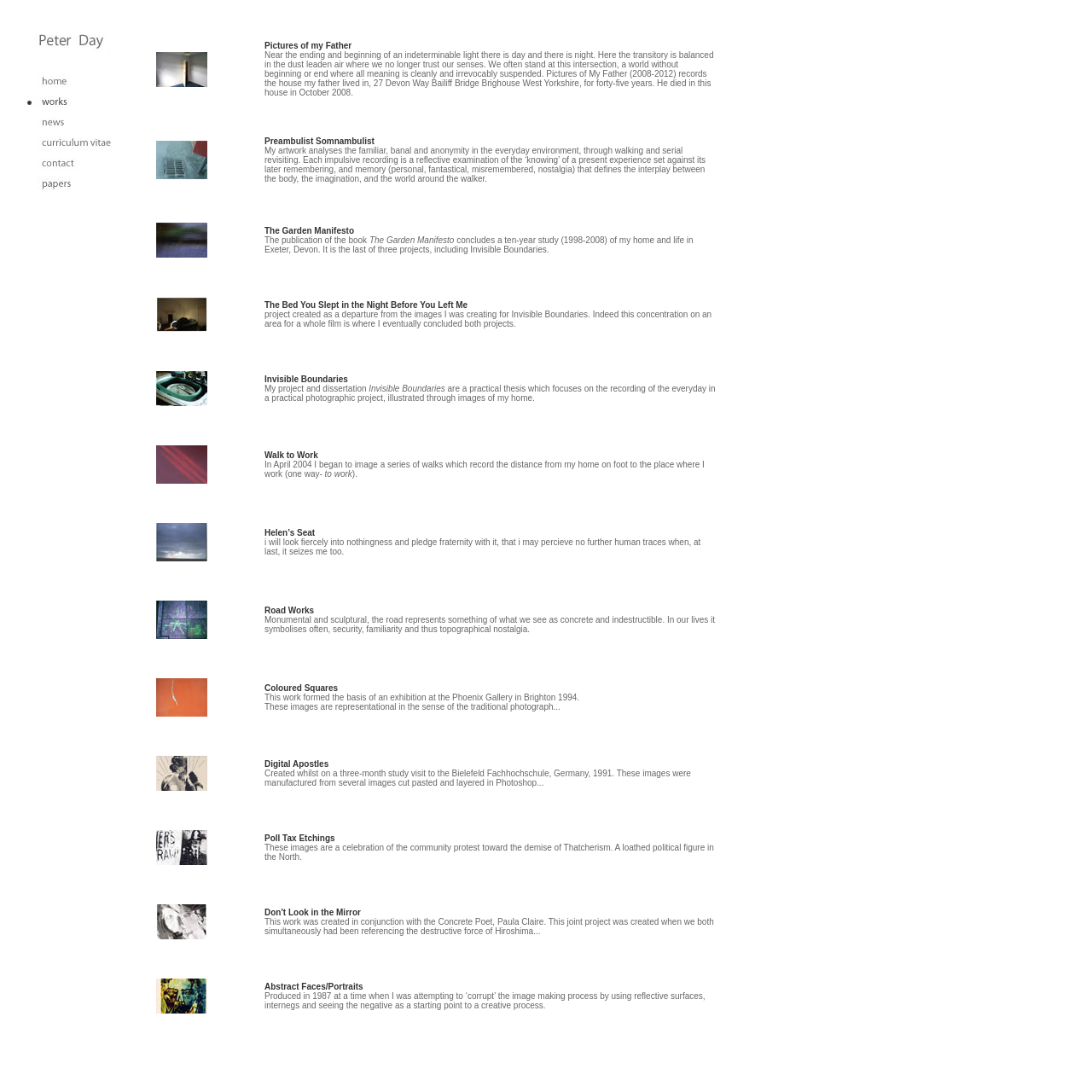Answer this question in one word or a short phrase: What is the theme of the first artwork?

Pictures of my Father